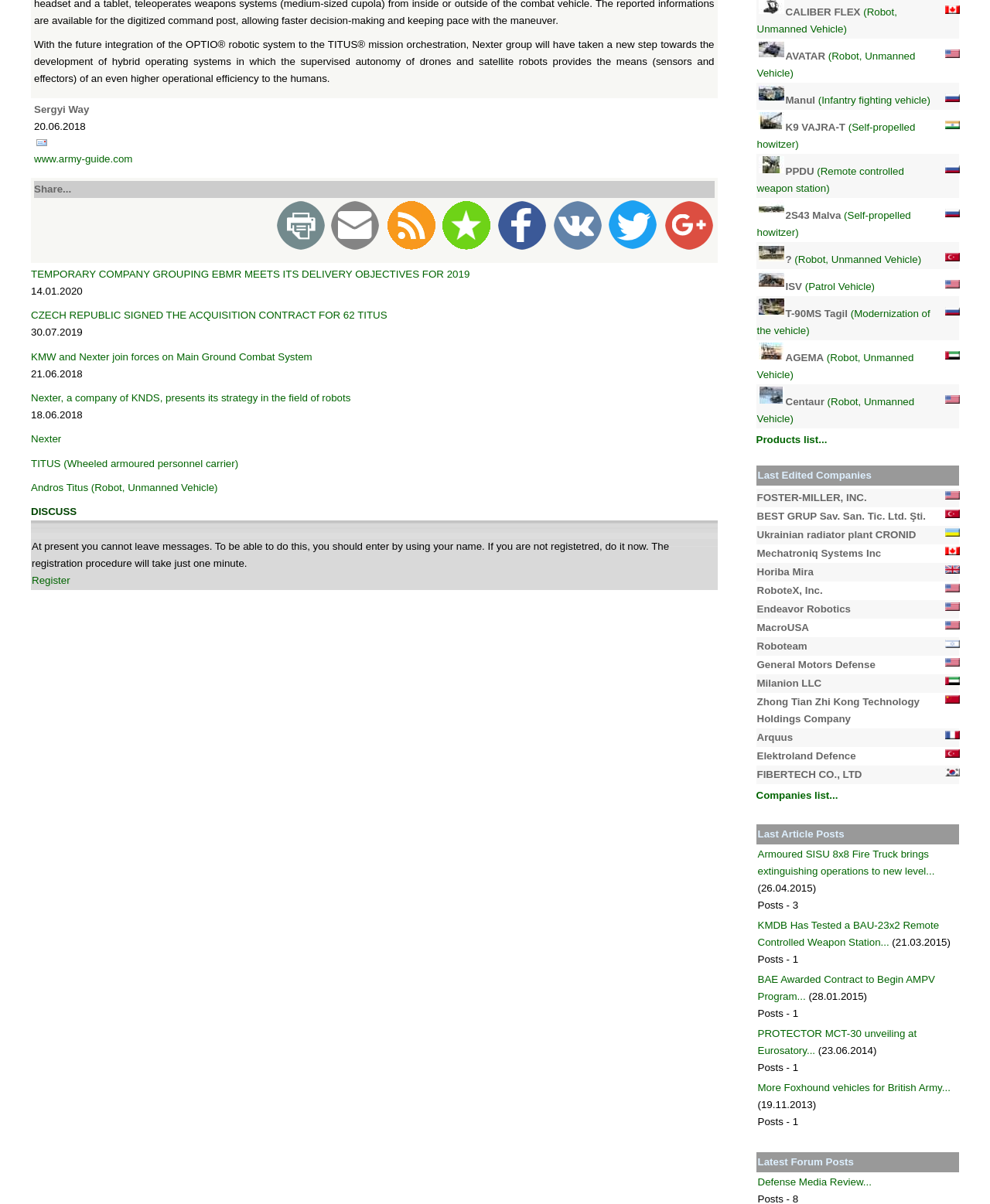Predict the bounding box of the UI element that fits this description: "Centaur (Robot, Unmanned Vehicle)".

[0.764, 0.329, 0.924, 0.352]